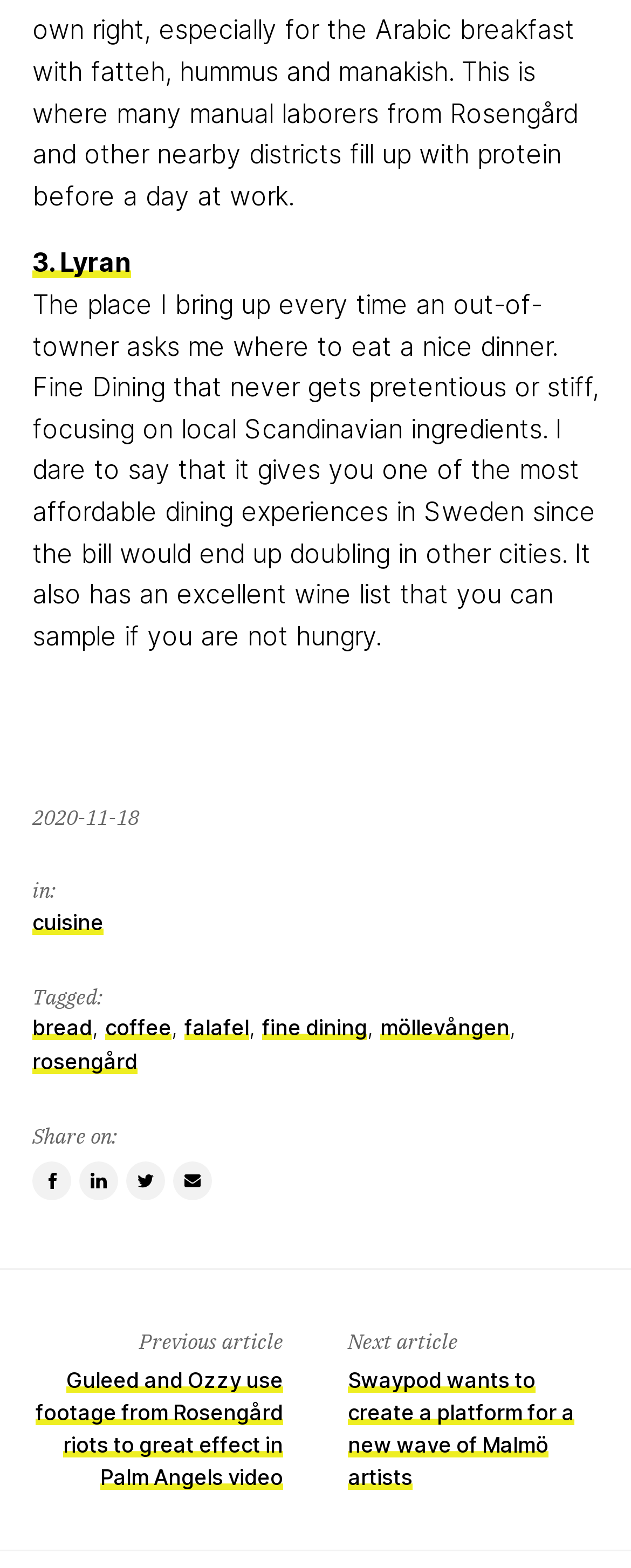What cuisine does the restaurant serve?
Provide a detailed answer to the question, using the image to inform your response.

Although the webpage does not explicitly state the cuisine, it mentions that the restaurant focuses on local Scandinavian ingredients, suggesting that the cuisine is Scandinavian.